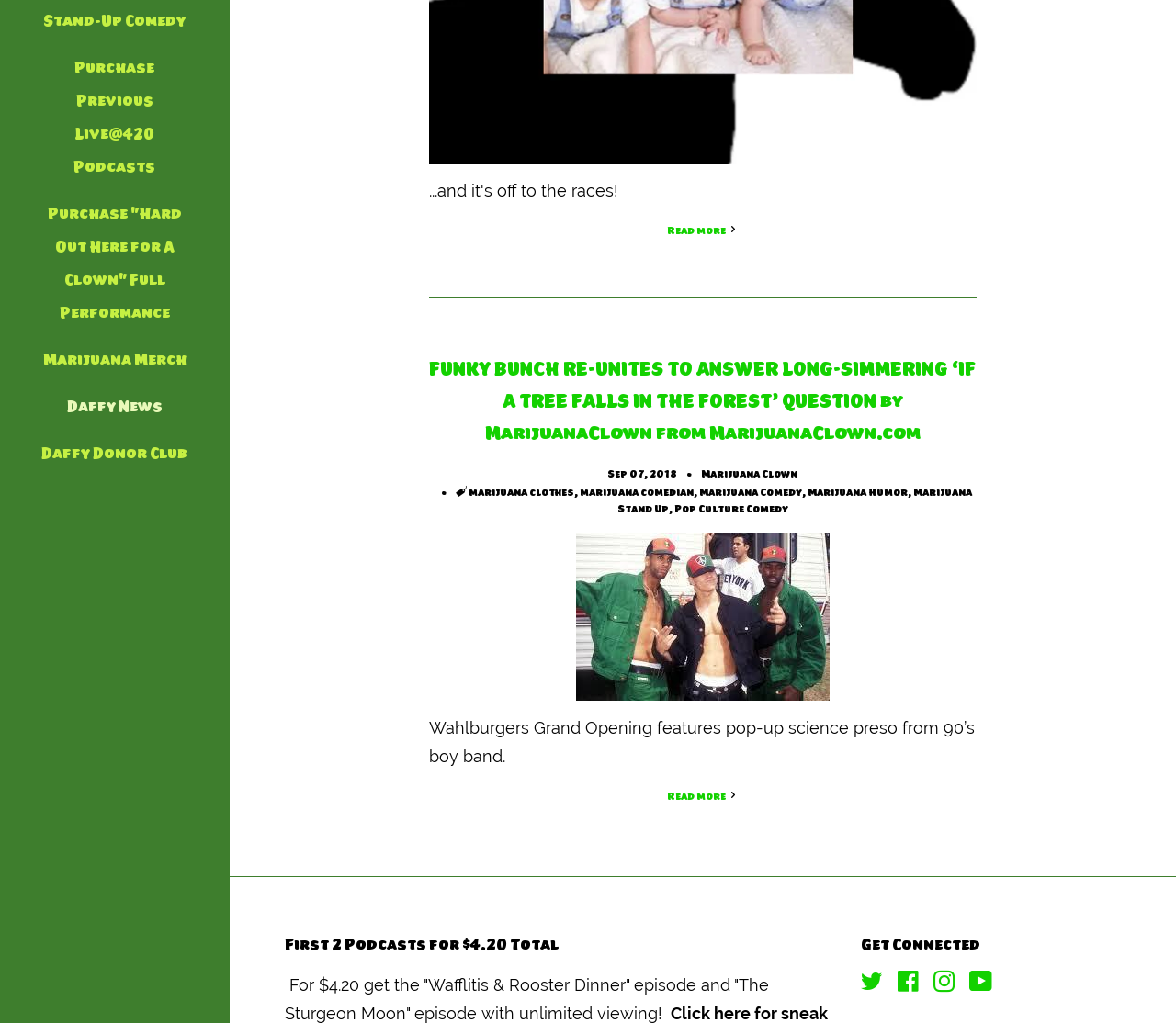Provide the bounding box coordinates of the HTML element this sentence describes: "Marijuana Stand Up". The bounding box coordinates consist of four float numbers between 0 and 1, i.e., [left, top, right, bottom].

[0.525, 0.474, 0.827, 0.504]